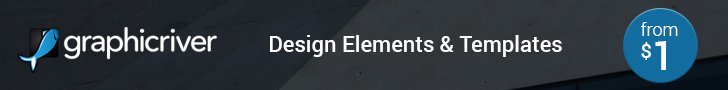Provide a comprehensive description of the image.

This image features a banner advertisement for GraphicRiver, highlighting a variety of design elements and templates available at prices starting from $1. The background presents an elegant and modern aesthetic, likely showcasing textures or patterns that complement the design offerings. The ad encourages viewers to explore creative resources that can enhance their projects, with an emphasis on affordability and quality. The prominent use of a blue circular element signifies a call to action, drawing attention to the competitive pricing. This visual is particularly targeted at graphic designers and creatives seeking cost-effective solutions for their design needs.